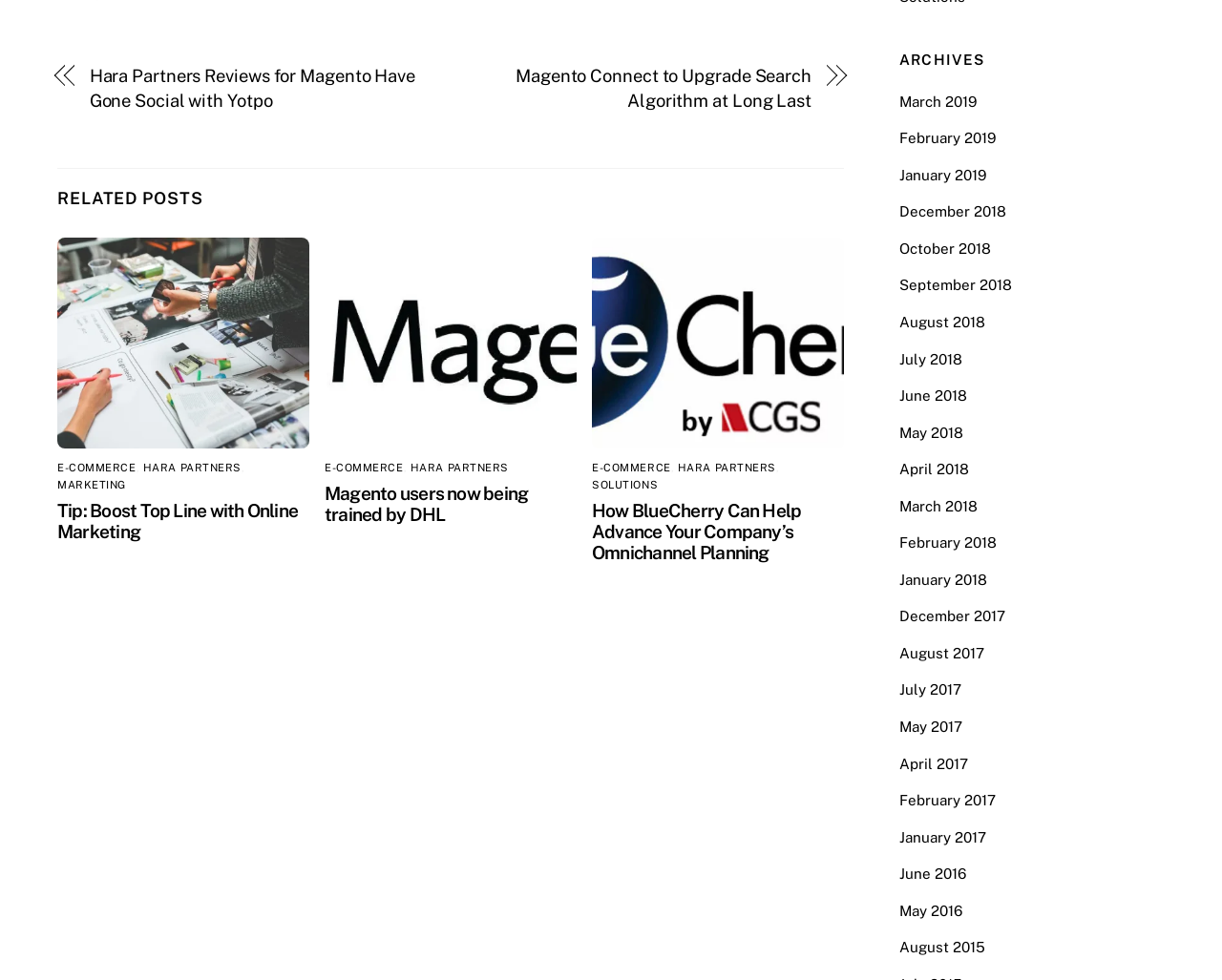Identify the bounding box coordinates of the clickable section necessary to follow the following instruction: "Browse archives for March 2019". The coordinates should be presented as four float numbers from 0 to 1, i.e., [left, top, right, bottom].

[0.736, 0.095, 0.799, 0.112]